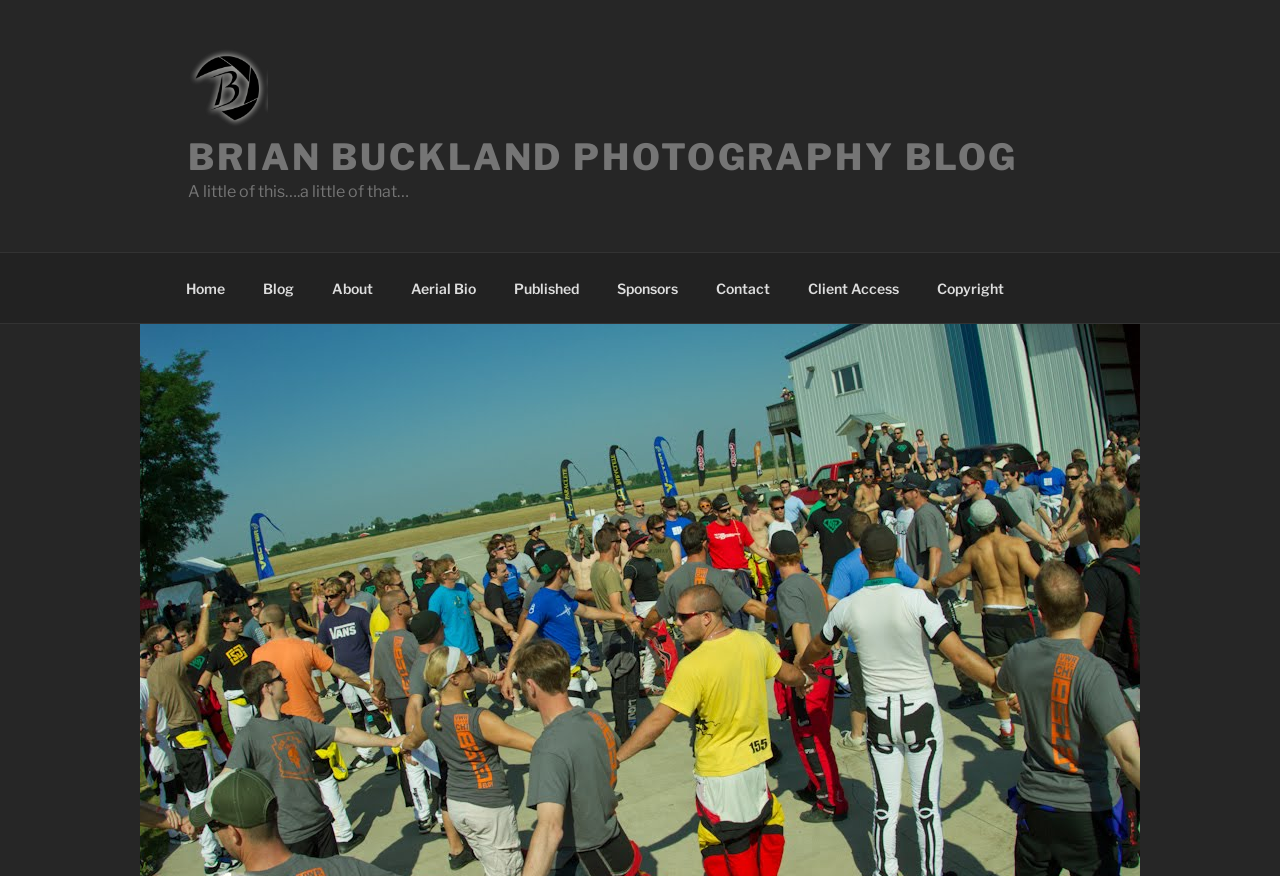Pinpoint the bounding box coordinates of the clickable element to carry out the following instruction: "contact the photographer."

[0.545, 0.301, 0.615, 0.357]